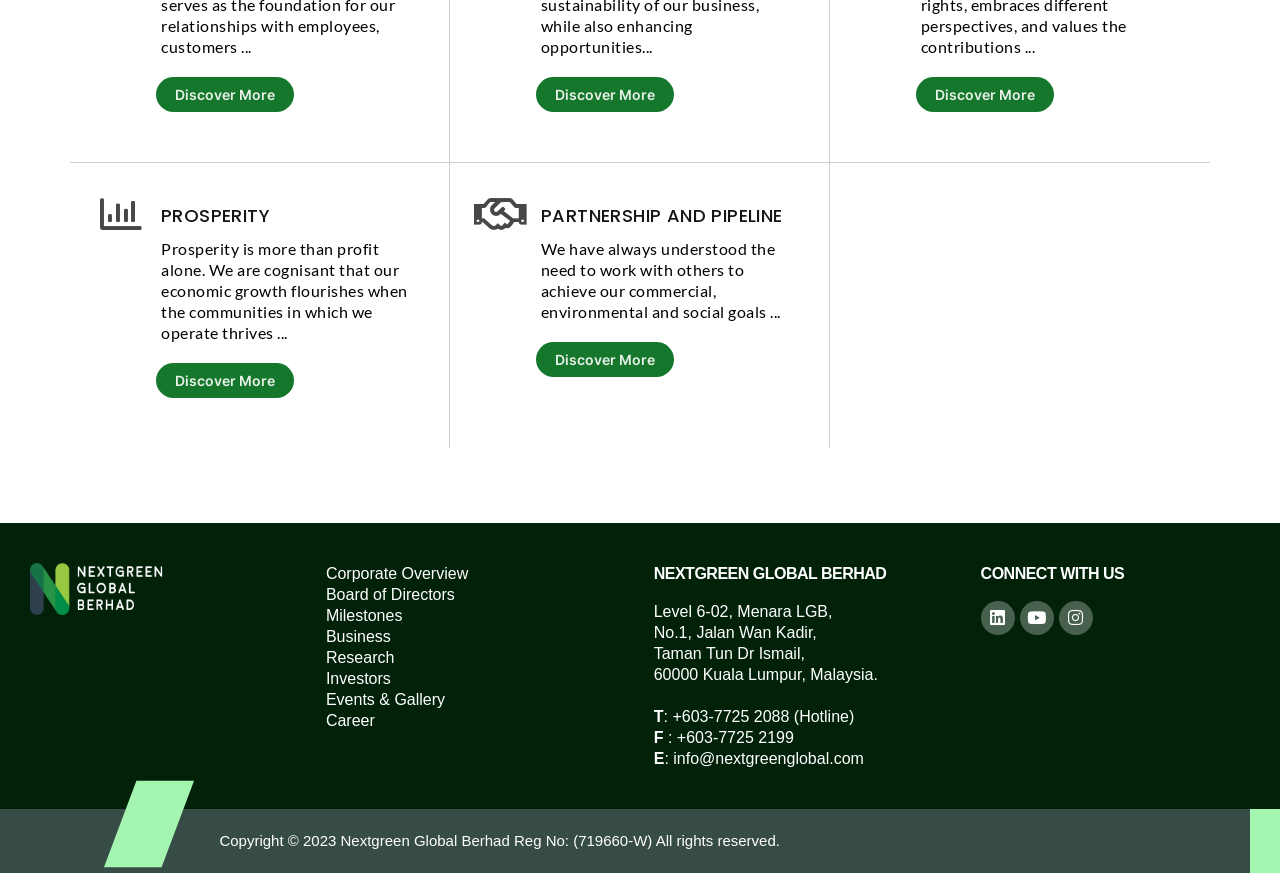Identify the bounding box for the UI element described as: "Discover More". The coordinates should be four float numbers between 0 and 1, i.e., [left, top, right, bottom].

[0.122, 0.414, 0.23, 0.454]